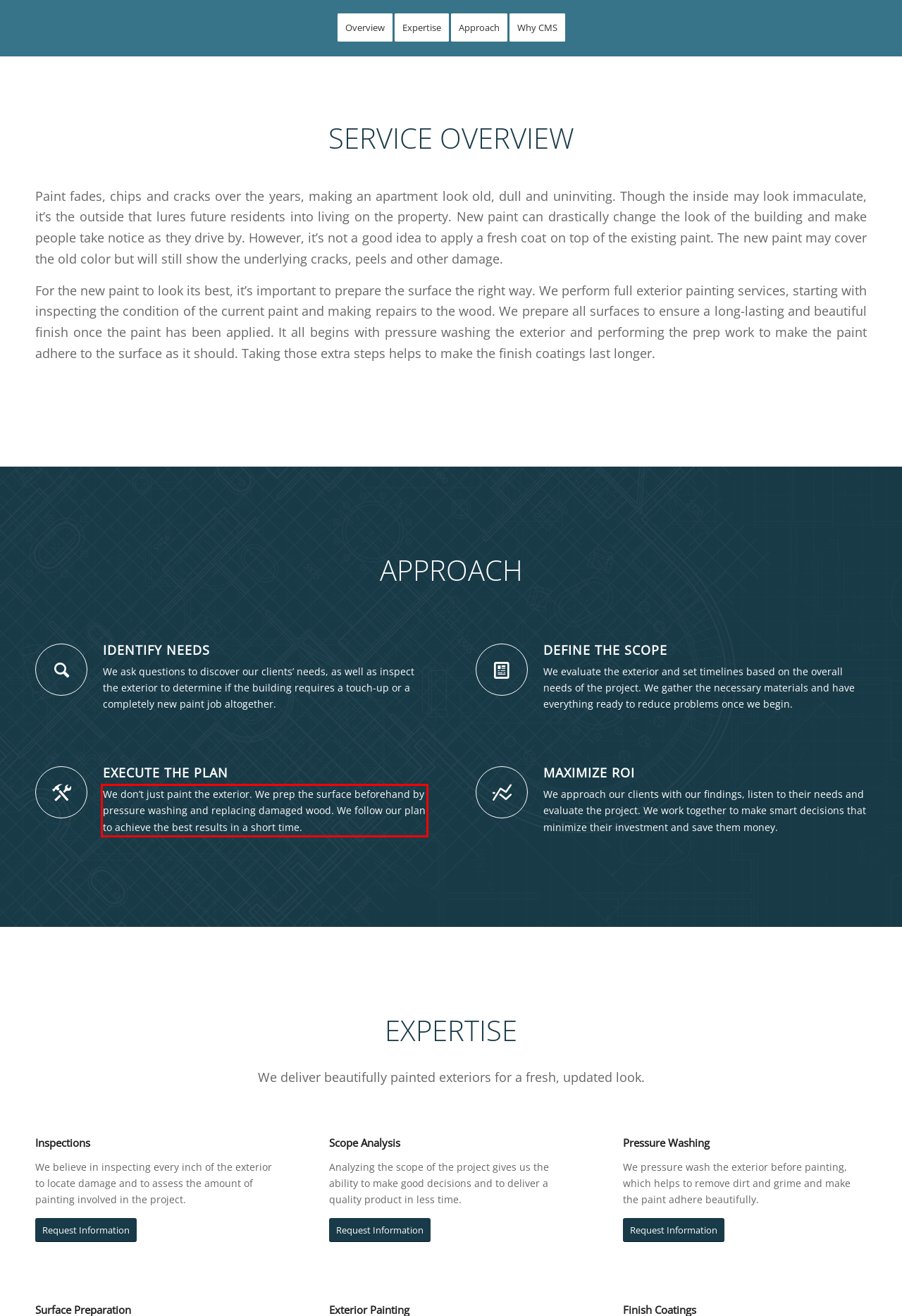From the screenshot of the webpage, locate the red bounding box and extract the text contained within that area.

We don’t just paint the exterior. We prep the surface beforehand by pressure washing and replacing damaged wood. We follow our plan to achieve the best results in a short time.